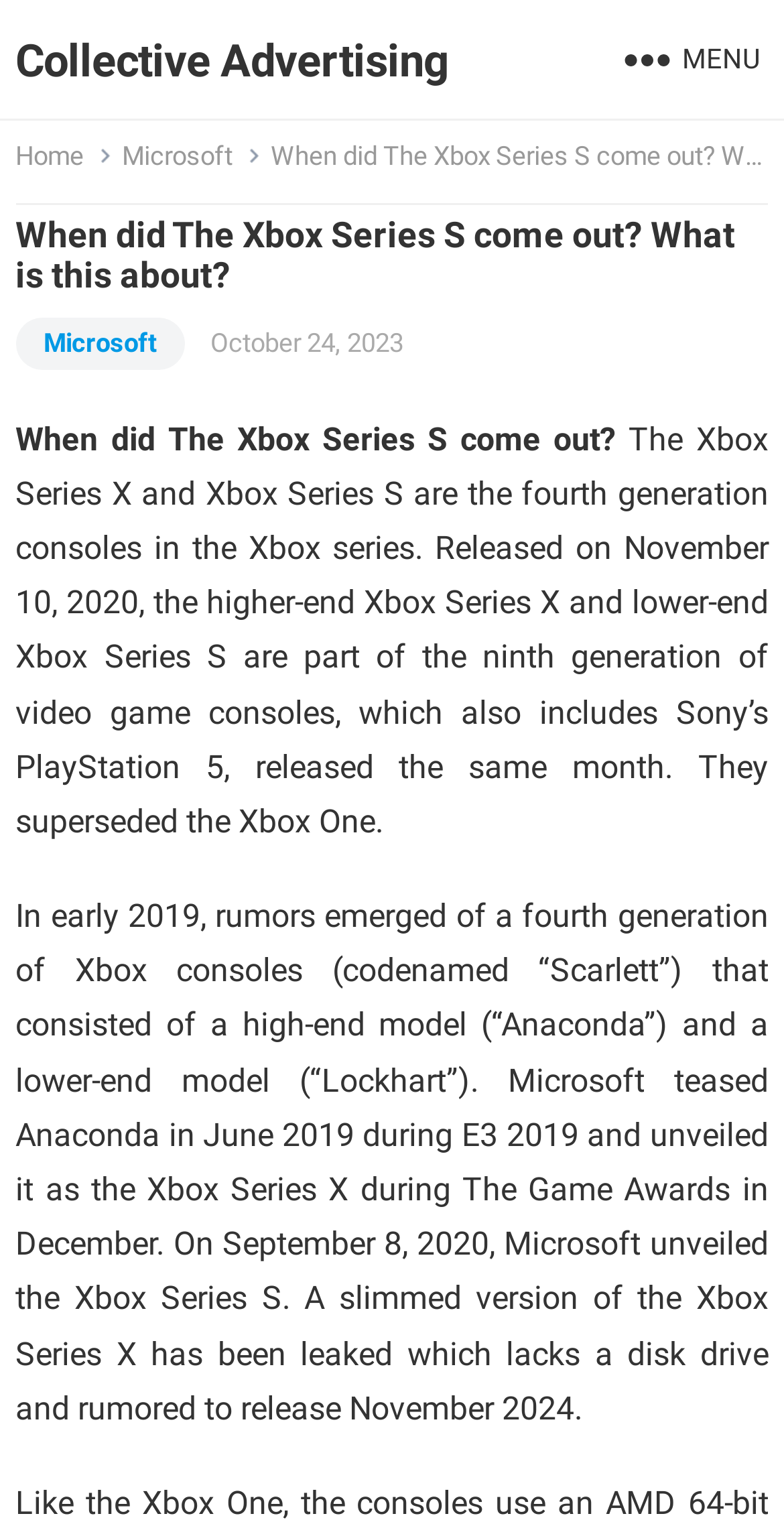How many models of Xbox consoles are mentioned in the webpage?
Please provide a comprehensive answer based on the visual information in the image.

The answer can be found by counting the number of Xbox console models mentioned in the webpage. There are three models mentioned: Xbox Series X, Xbox Series S, and the slimmed version of the Xbox Series X.